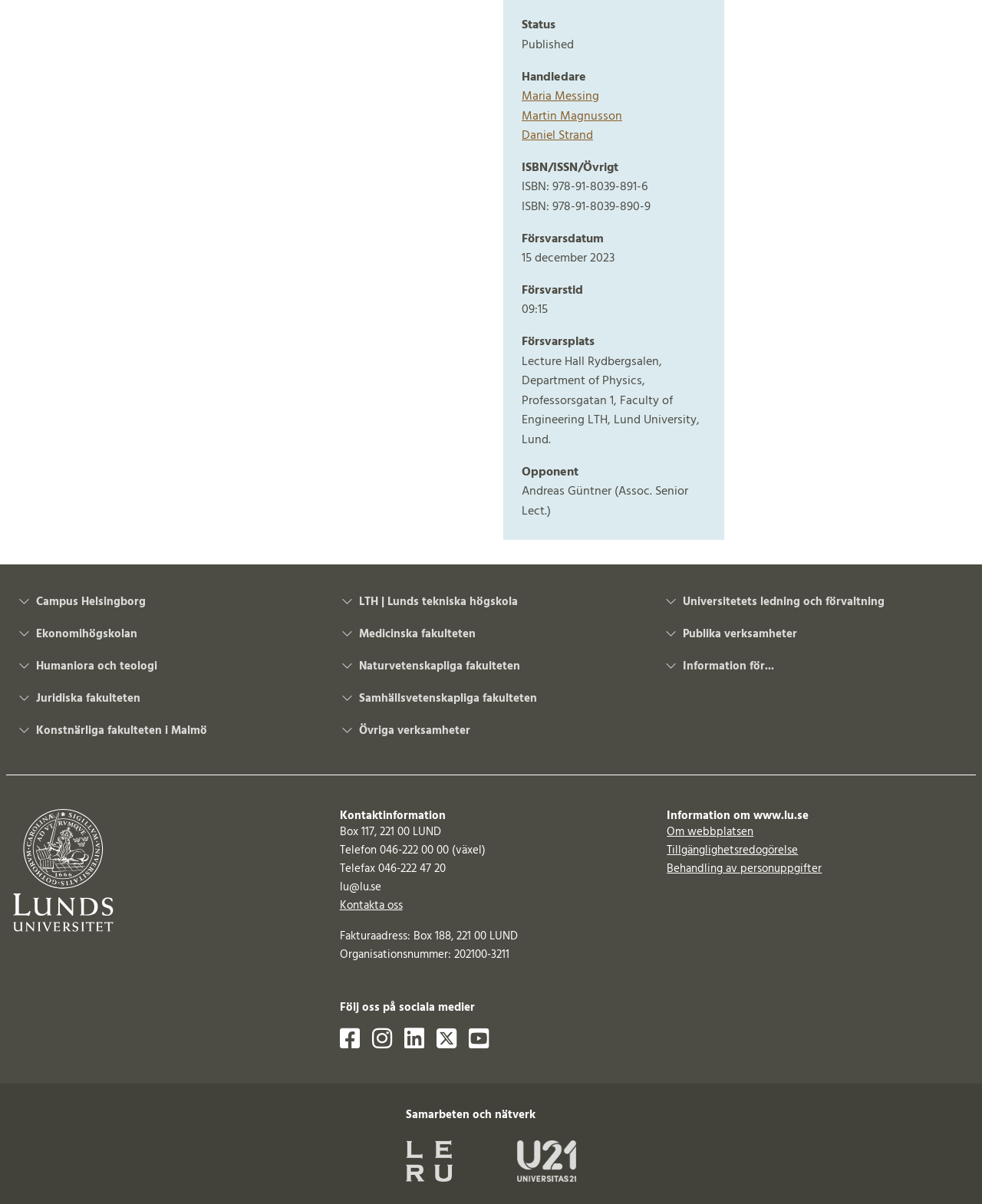How many handlers are listed?
Based on the image content, provide your answer in one word or a short phrase.

3